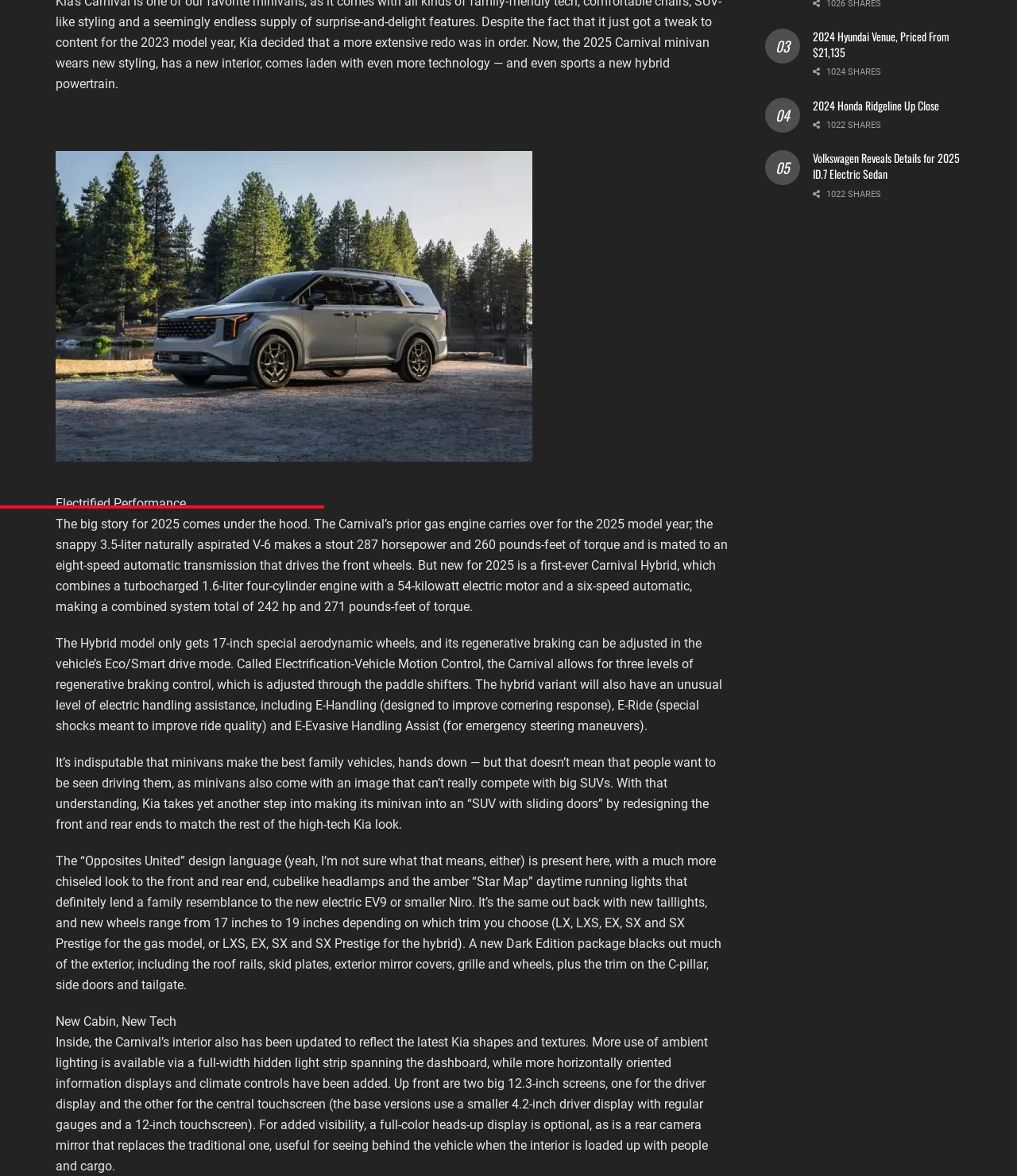Predict the bounding box coordinates for the UI element described as: "Share 410". The coordinates should be four float numbers between 0 and 1, presented as [left, top, right, bottom].

[0.799, 0.013, 0.843, 0.037]